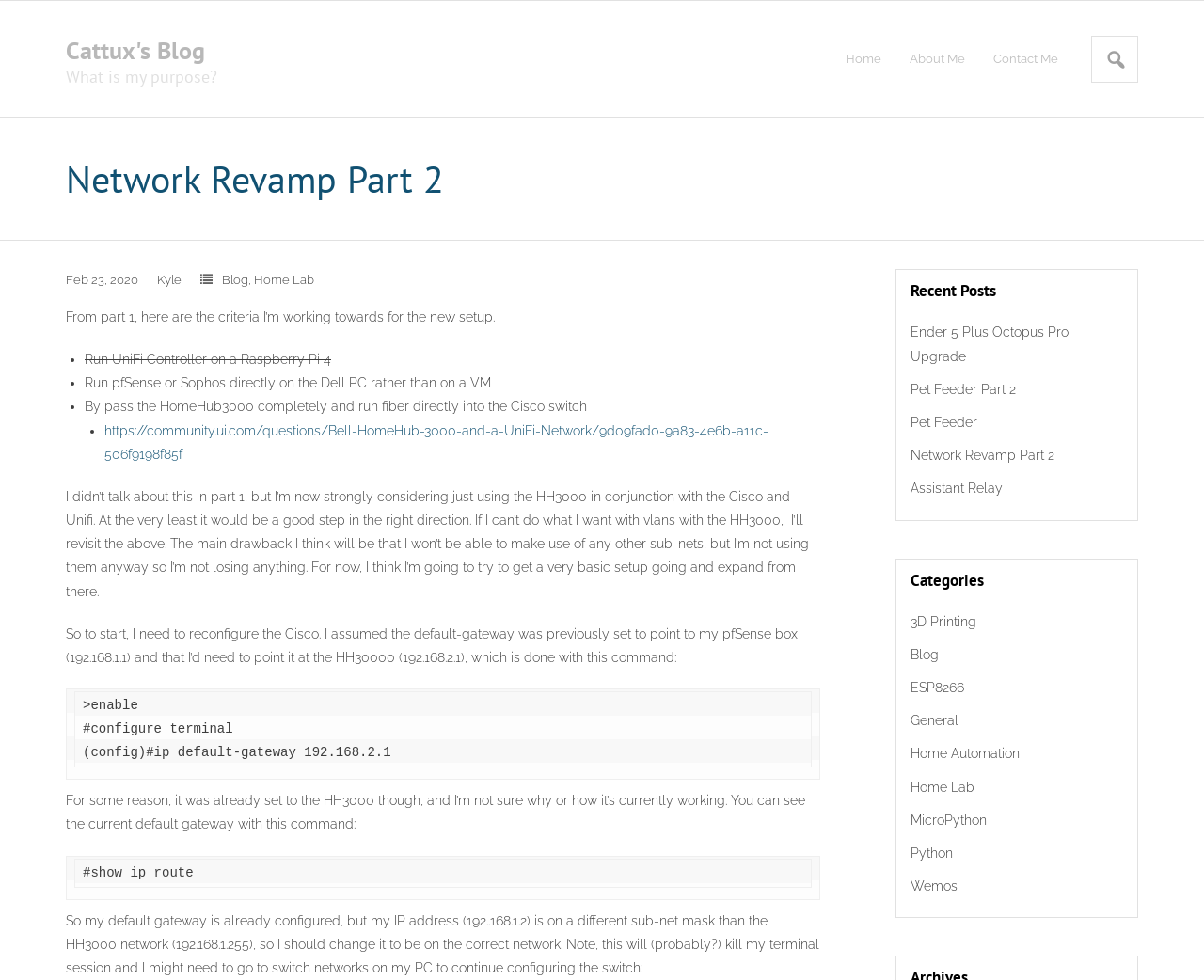Respond with a single word or phrase to the following question: What is the default gateway of the Cisco switch?

192.168.2.1